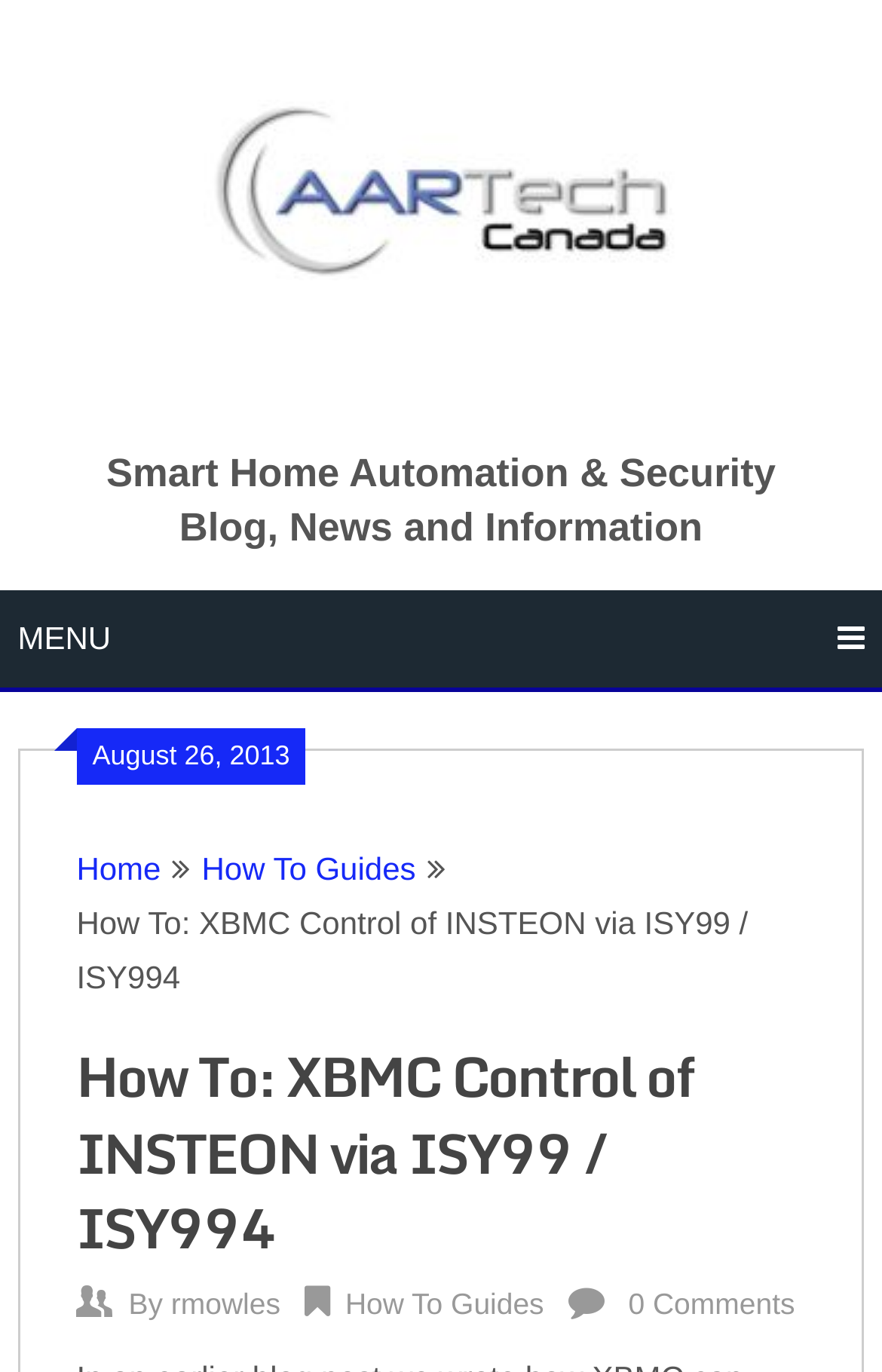Describe all the visual and textual components of the webpage comprehensively.

The webpage is a blog post titled "How To: XBMC Control of Insteon" with a focus on smart home automation and security. At the top, there is a heading "Aartech Canada Blog" with a corresponding image and a link to the blog's homepage. Below this, there are two lines of text: "Smart Home Automation & Security" and "Blog, News and Information".

On the left side, there is a menu with a dropdown icon, which contains links to "Home" and "How To Guides". Next to the menu, there is a date "August 26, 2013". The main content of the page is a how-to guide, with a heading "How To: XBMC Control of INSTEON via ISY99 / ISY994" that spans almost the entire width of the page. Below the heading, there is a brief description of the guide, followed by the author's name "rmowles" and a link to the "How To Guides" category. At the bottom of the page, there is a link to "0 Comments", indicating that there are no comments on the post.